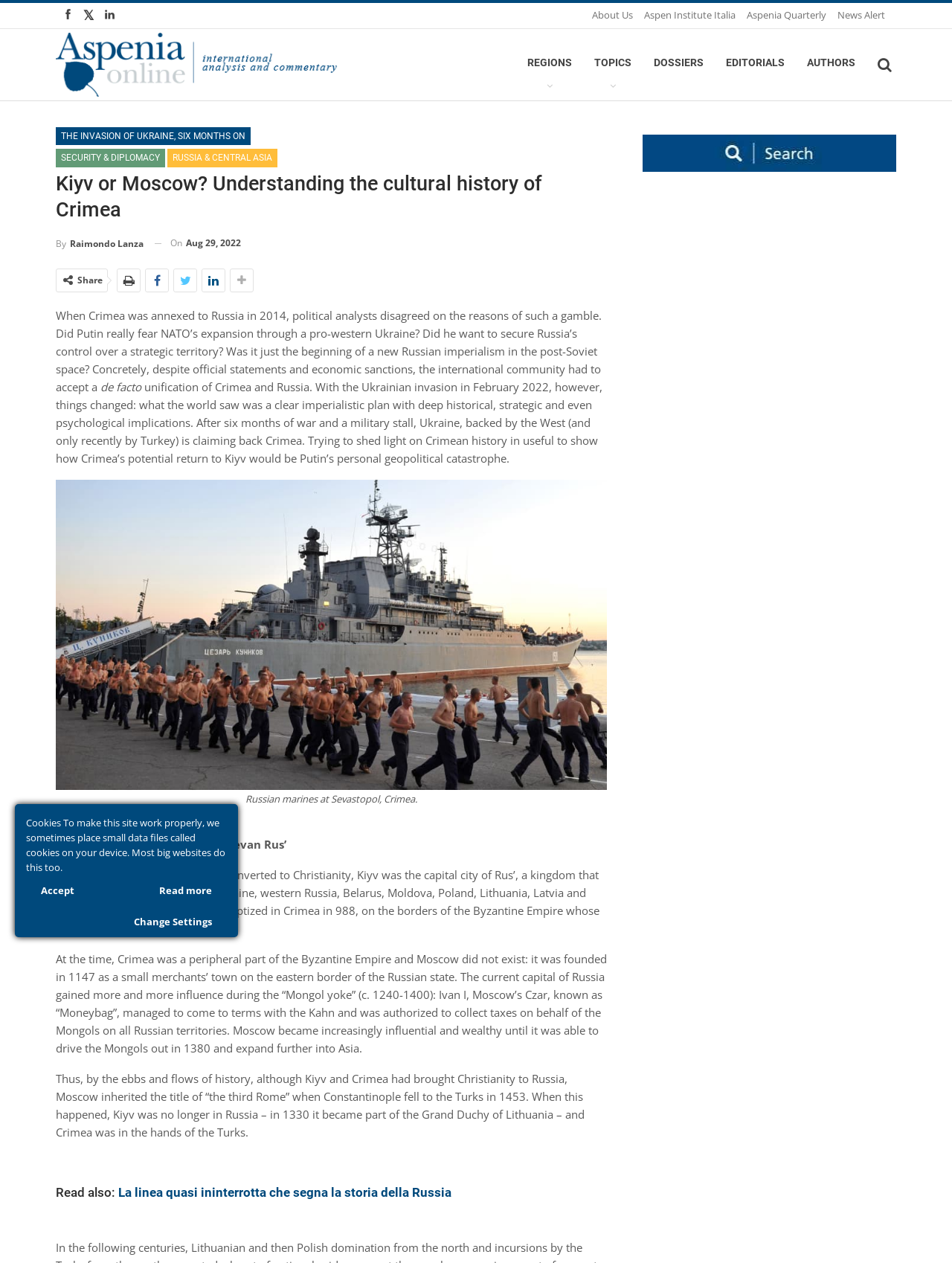Locate the bounding box coordinates of the item that should be clicked to fulfill the instruction: "Read the recent post about 'D-ABILITY INITIATIVE PARTICIPATES IN A WORKSHOP ON STAKEHOLDER ENGAGEMENT ON SEXUAL EXPLOITATION ABUSE/SEXUAL HARASSMENT (SEA/SH)'".

None